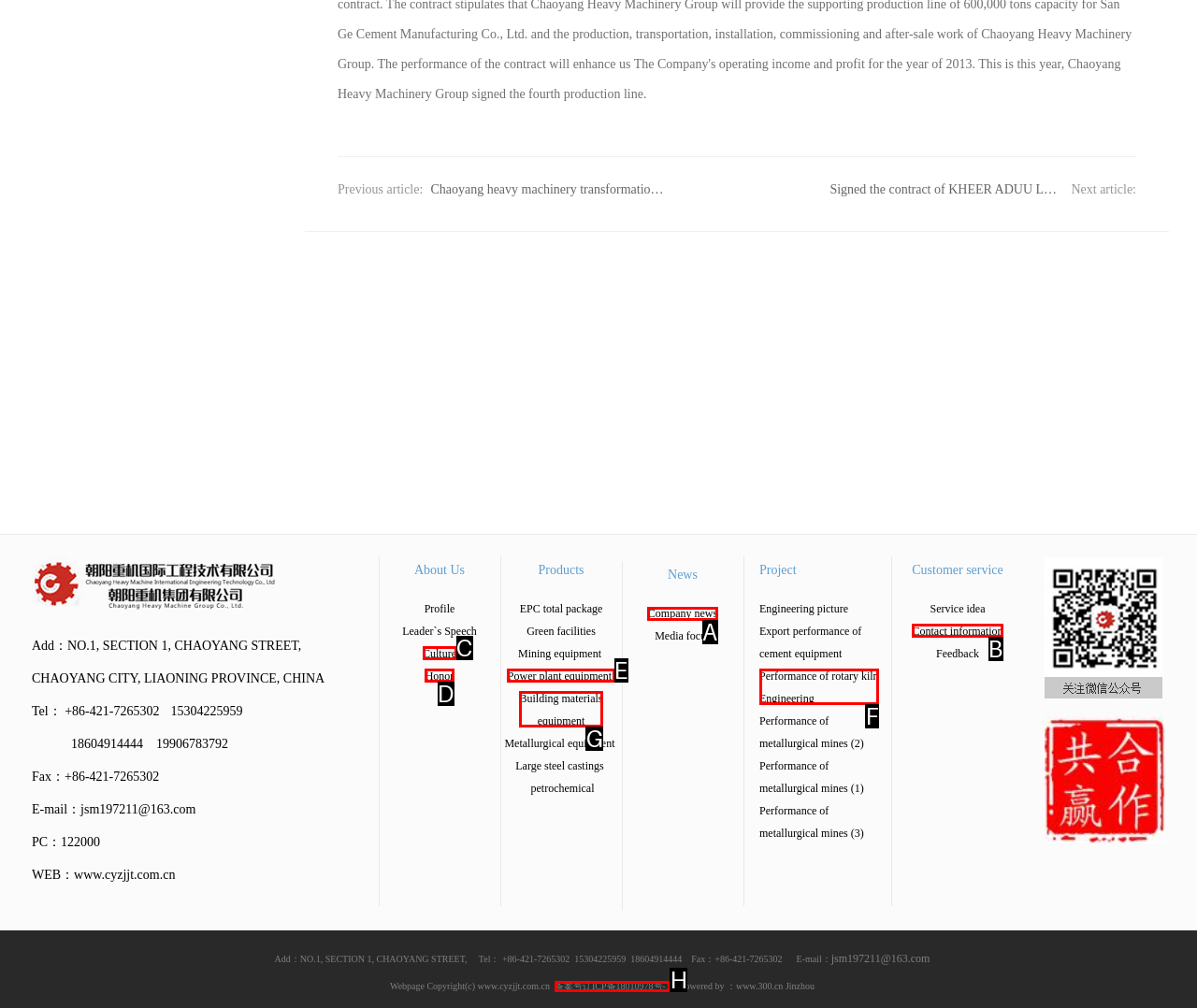Choose the option that best matches the element: Power plant equipment
Respond with the letter of the correct option.

E